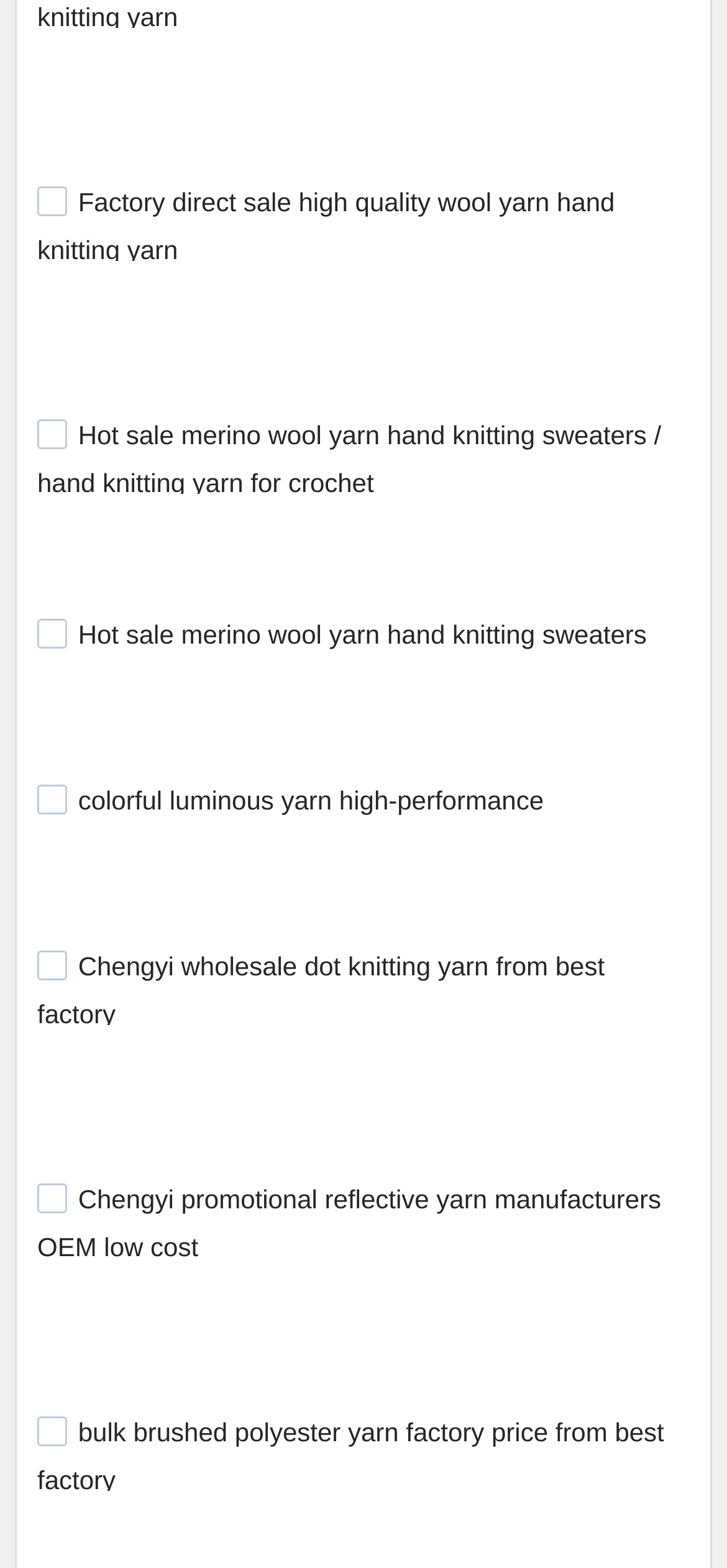Based on the description "parent_node: colorful luminous yarn high-performance", find the bounding box of the specified UI element.

[0.051, 0.458, 0.949, 0.483]